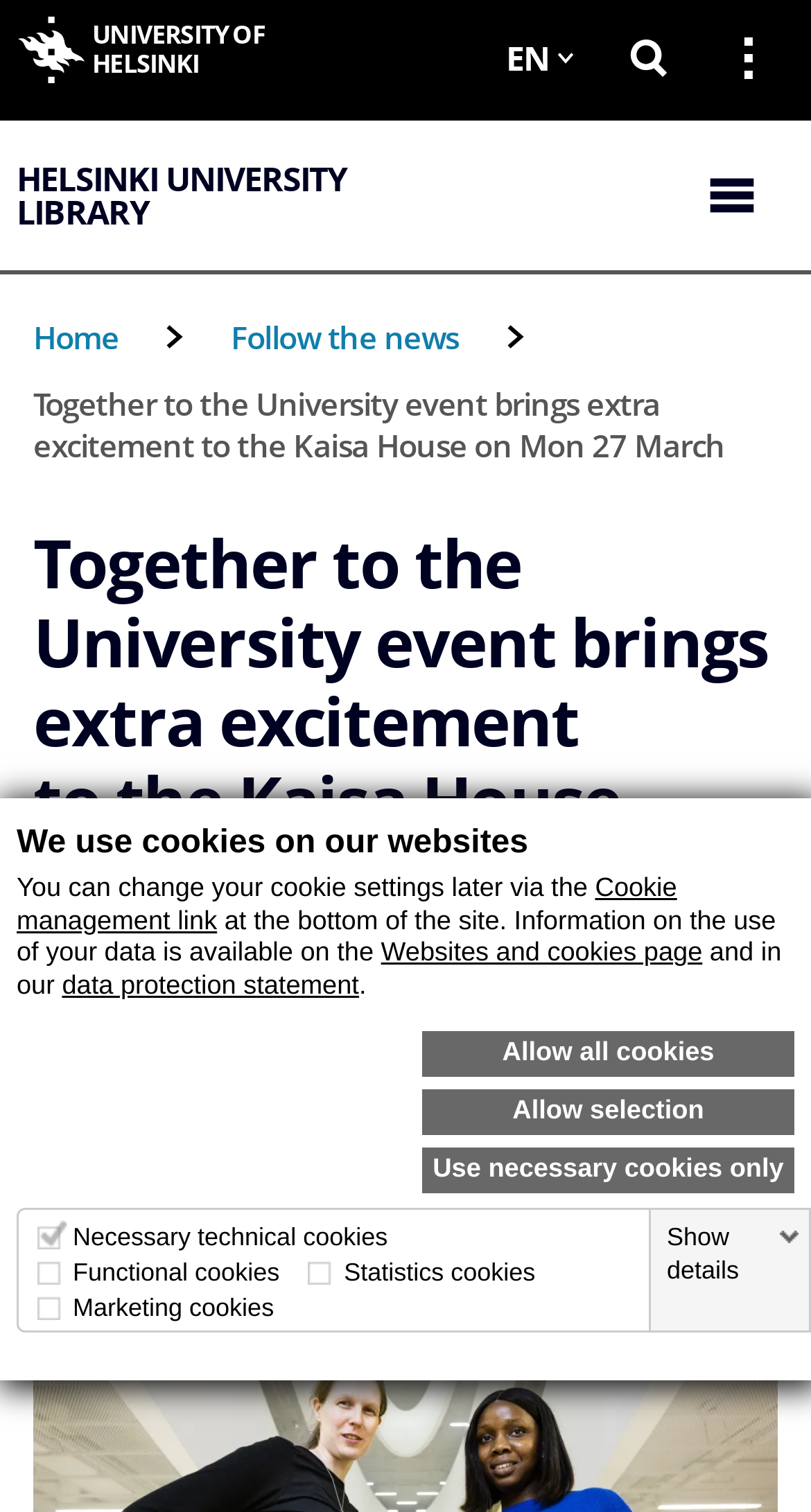Please provide a short answer using a single word or phrase for the question:
What is the language of the webpage?

EN